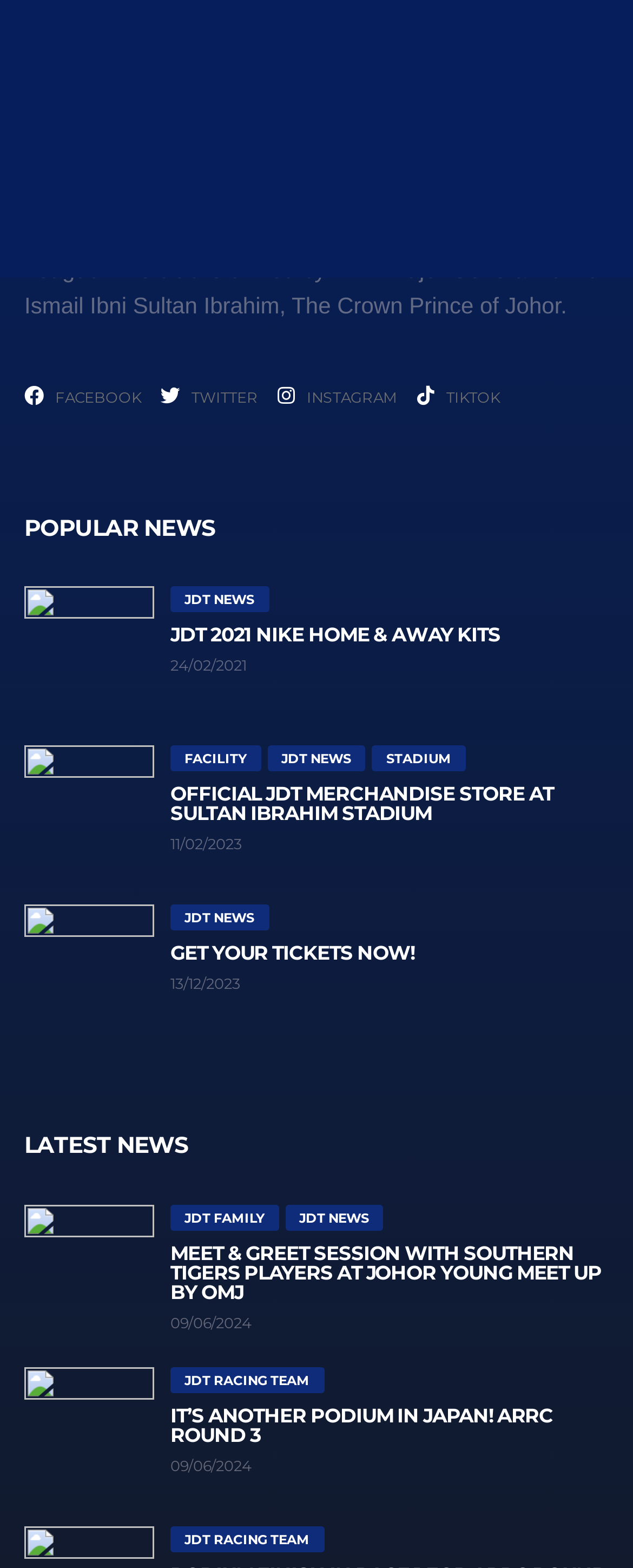Predict the bounding box for the UI component with the following description: "GET YOUR TICKETS NOW!".

[0.269, 0.6, 0.655, 0.615]